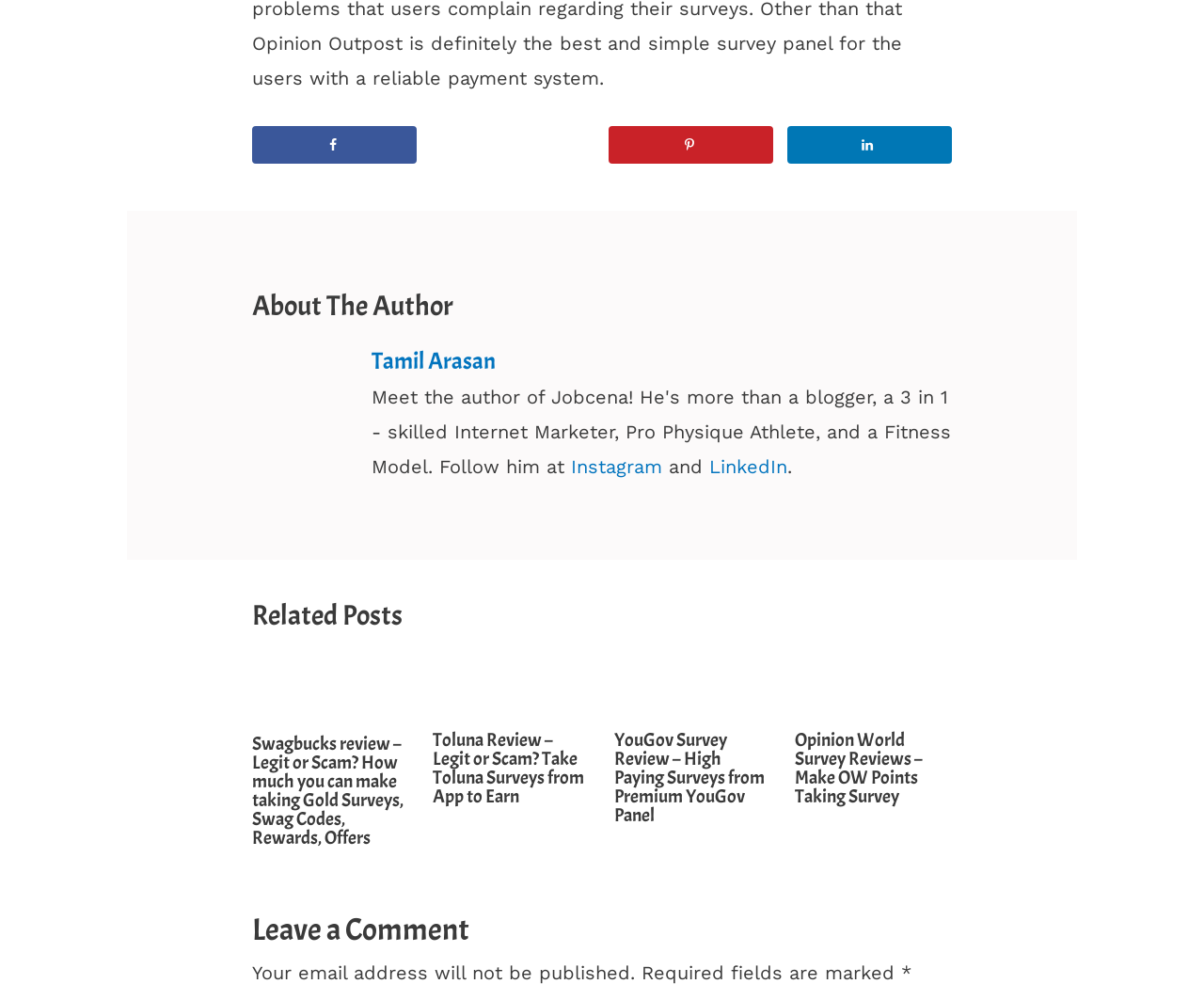Show me the bounding box coordinates of the clickable region to achieve the task as per the instruction: "Read about the author".

[0.21, 0.286, 0.79, 0.326]